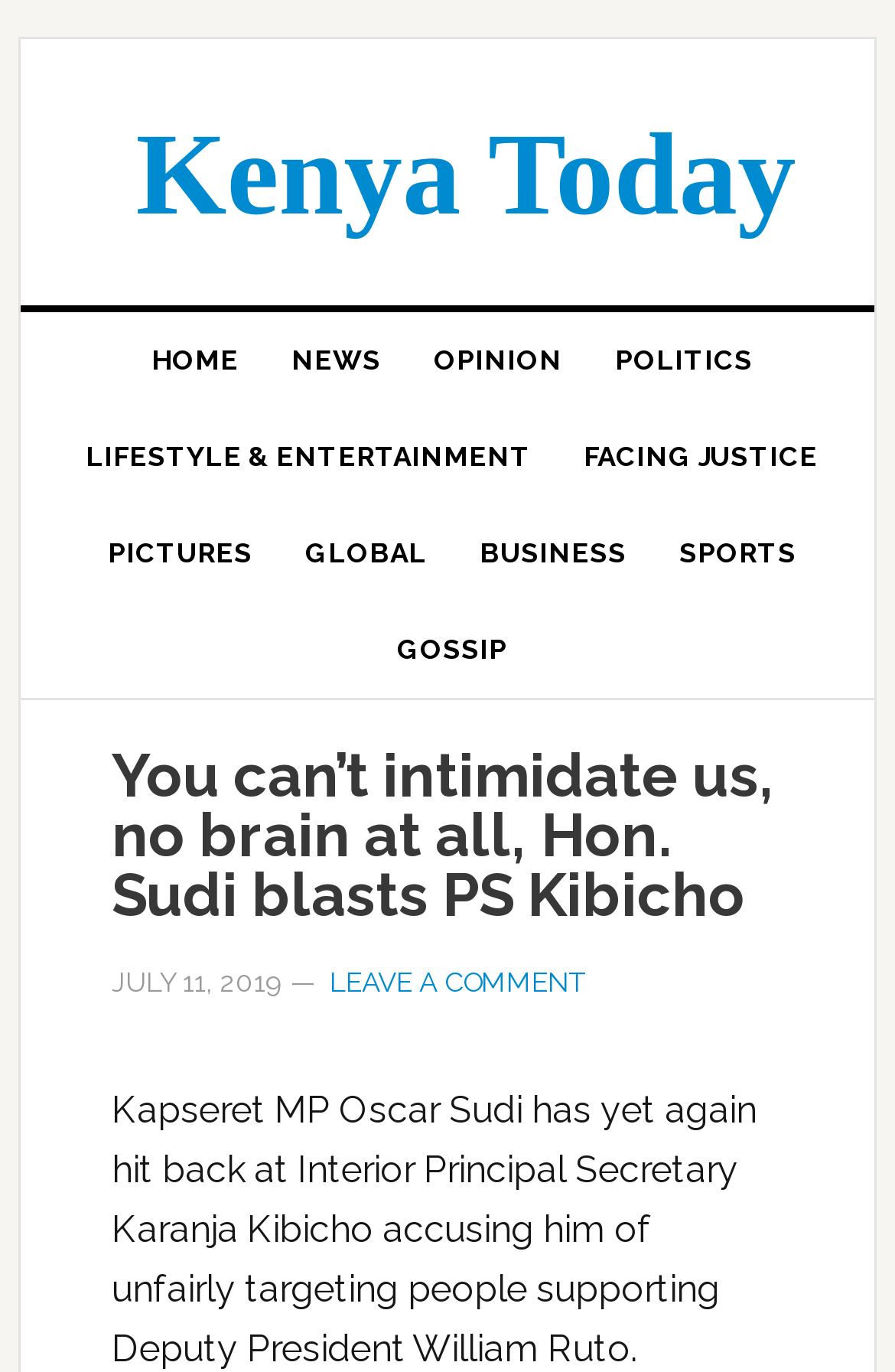Generate the main heading text from the webpage.

You can’t intimidate us, no brain at all, Hon. Sudi blasts PS Kibicho